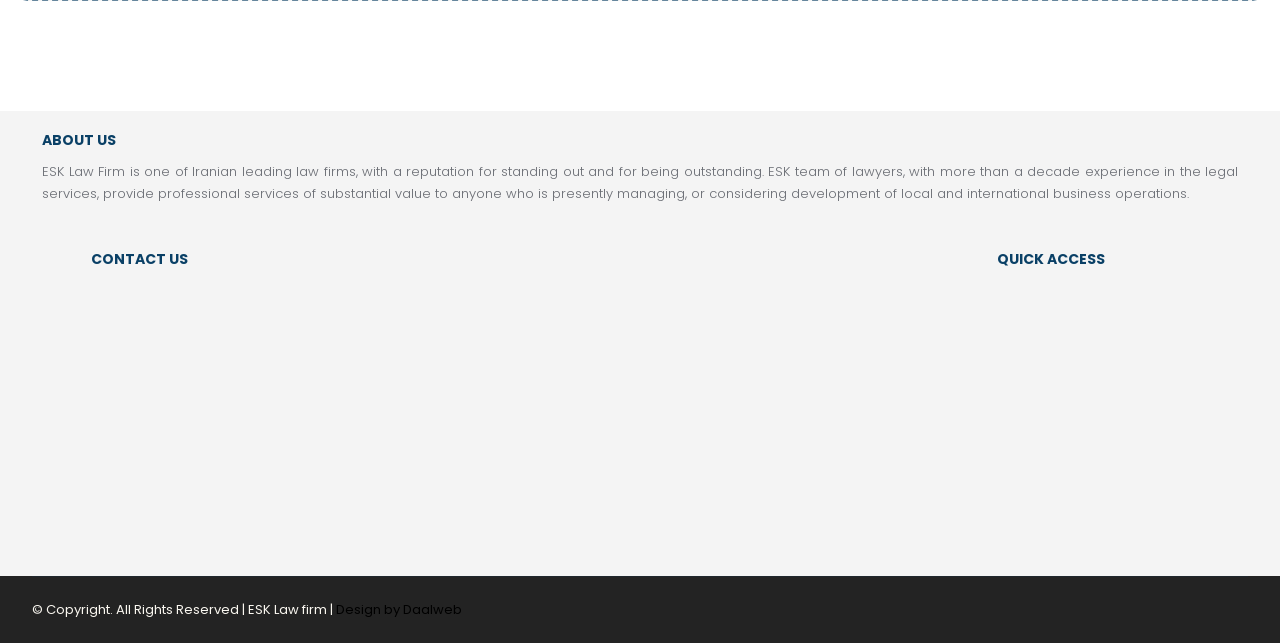Locate the bounding box coordinates of the element that should be clicked to fulfill the instruction: "Click on ABOUT US".

[0.033, 0.204, 0.967, 0.235]